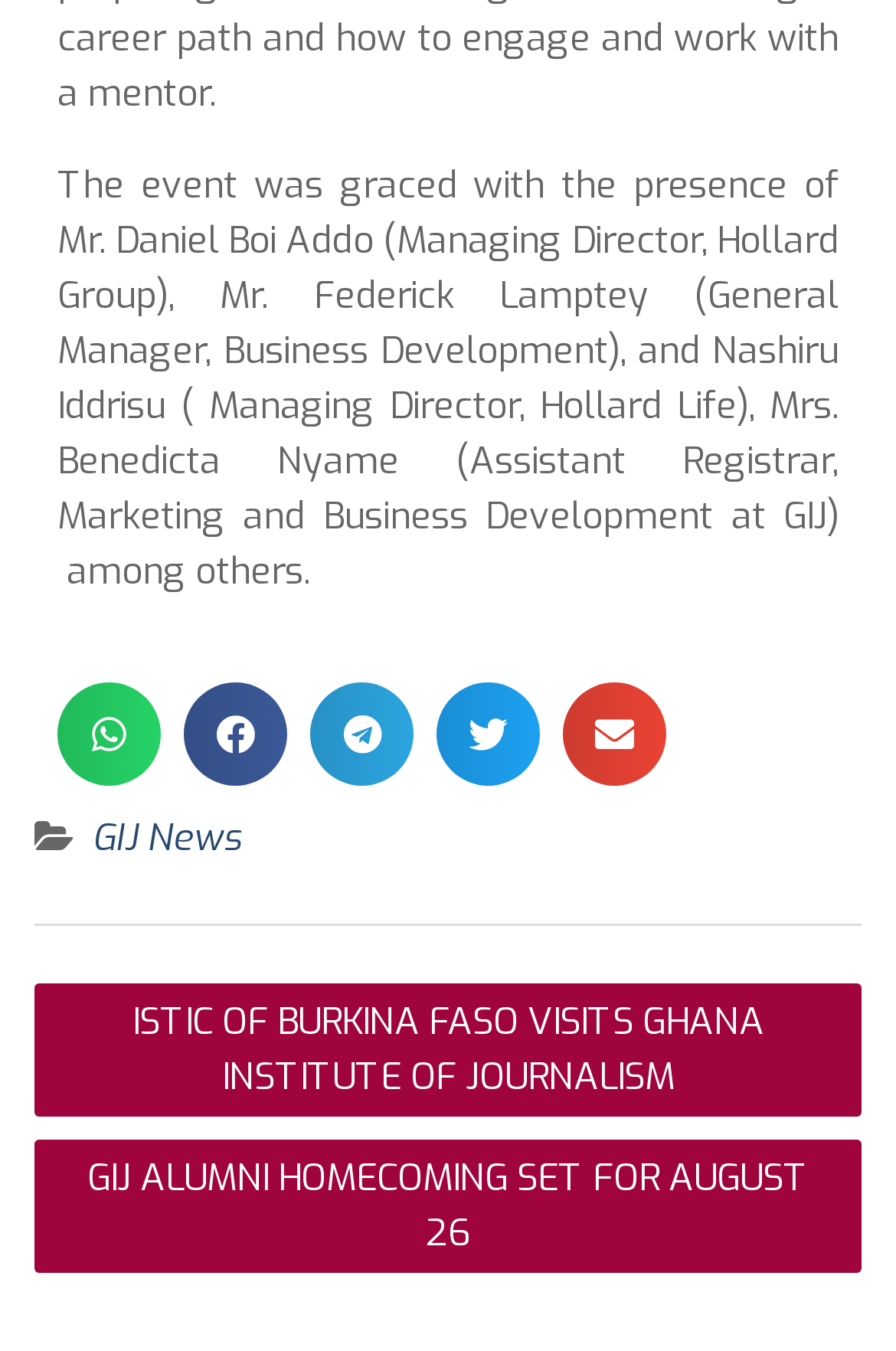Kindly determine the bounding box coordinates of the area that needs to be clicked to fulfill this instruction: "Share on facebook".

[0.205, 0.504, 0.321, 0.581]